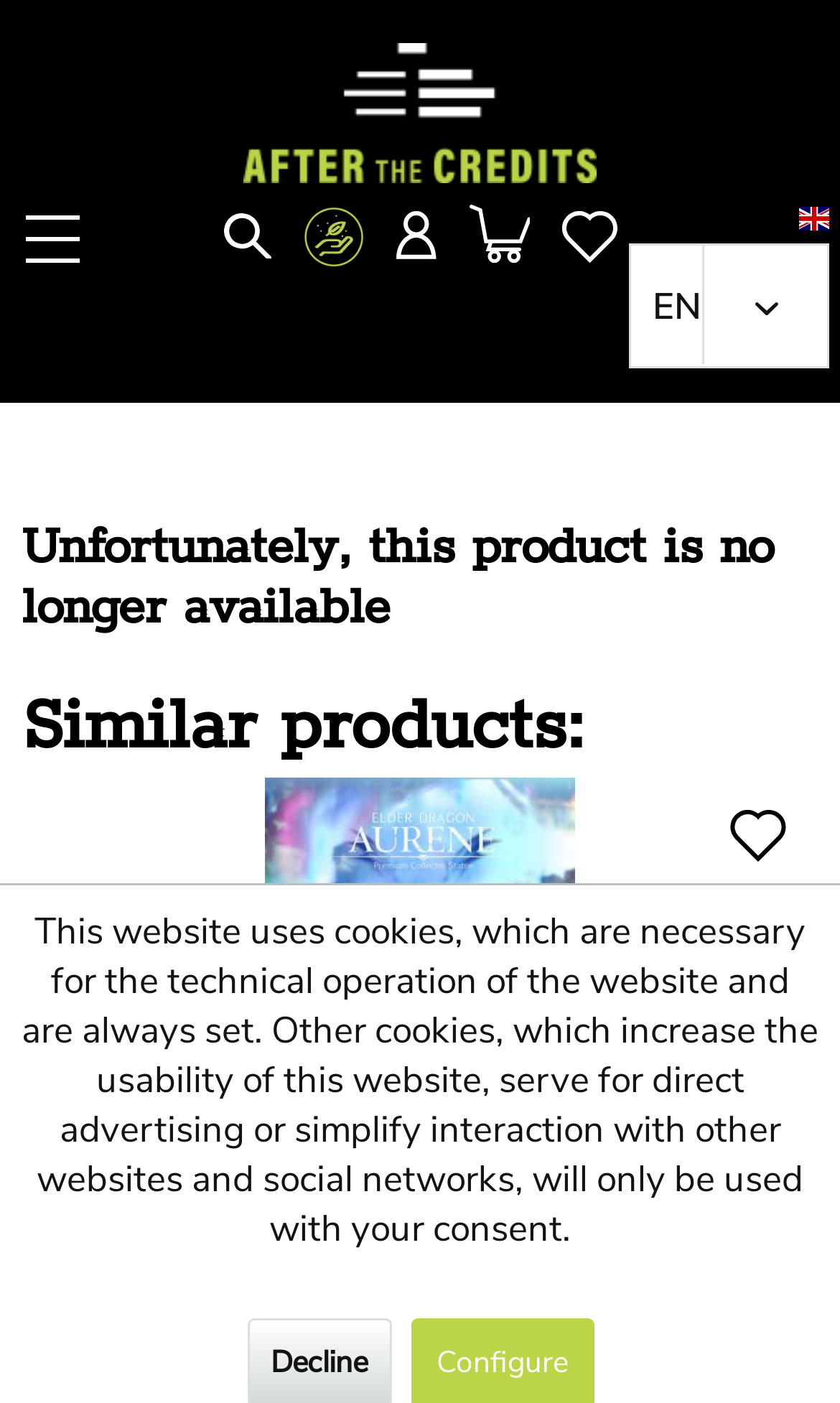Please find the bounding box coordinates for the clickable element needed to perform this instruction: "Add to wish list".

[0.818, 0.578, 0.949, 0.616]